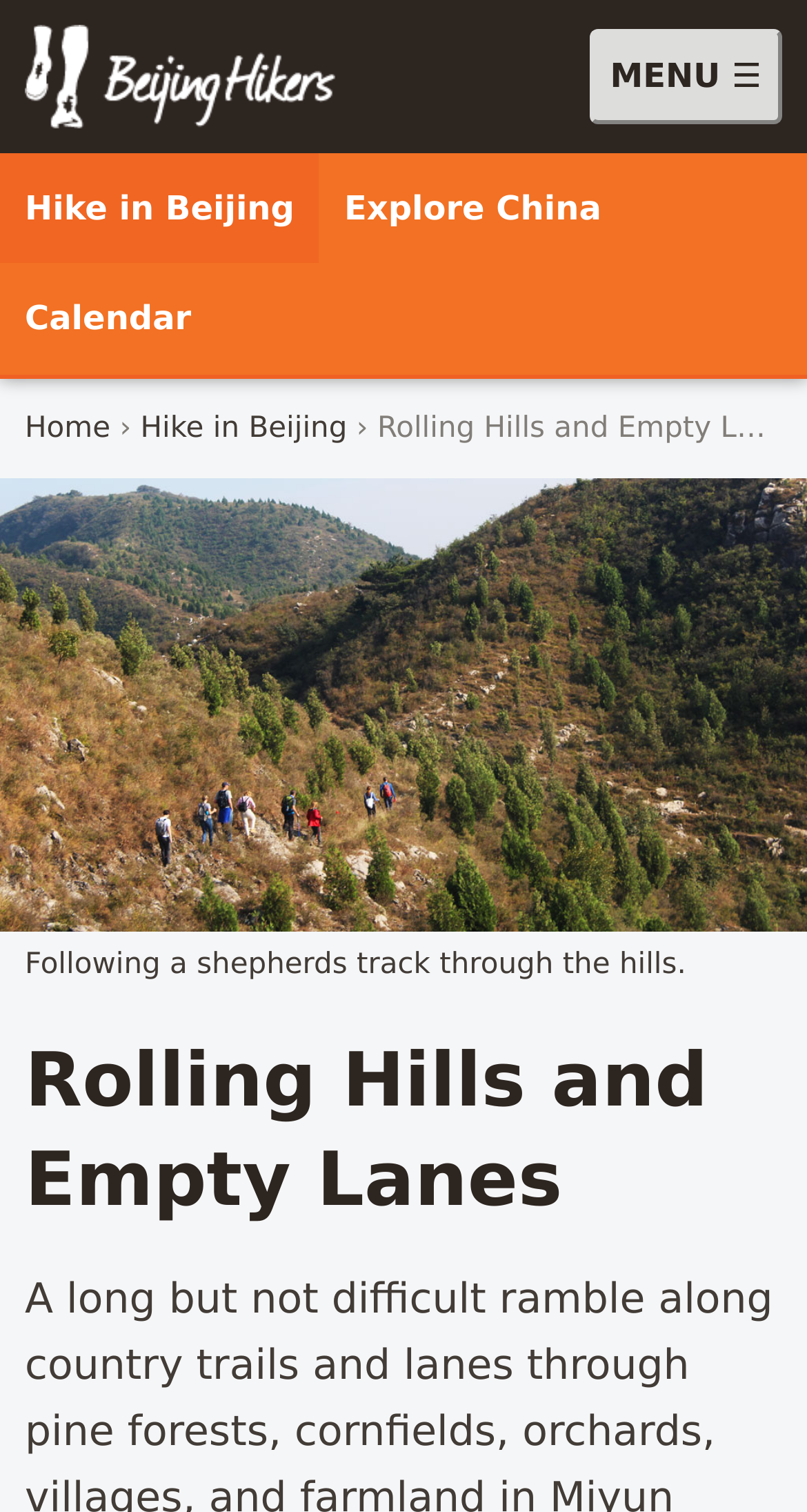Given the description "Home", provide the bounding box coordinates of the corresponding UI element.

[0.031, 0.261, 0.137, 0.305]